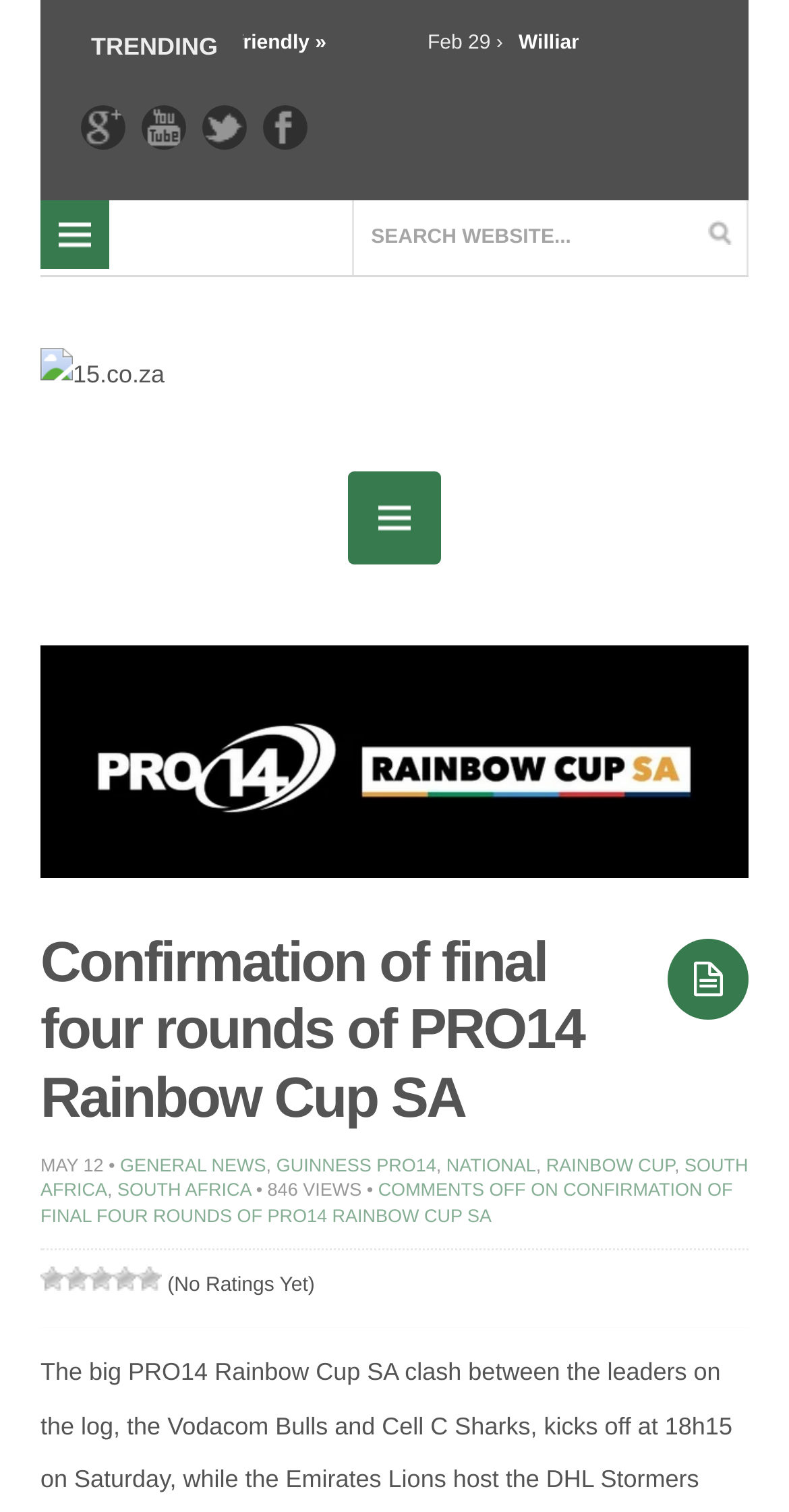Locate the bounding box coordinates of the element that needs to be clicked to carry out the instruction: "Rate this article". The coordinates should be given as four float numbers ranging from 0 to 1, i.e., [left, top, right, bottom].

[0.051, 0.838, 0.205, 0.854]